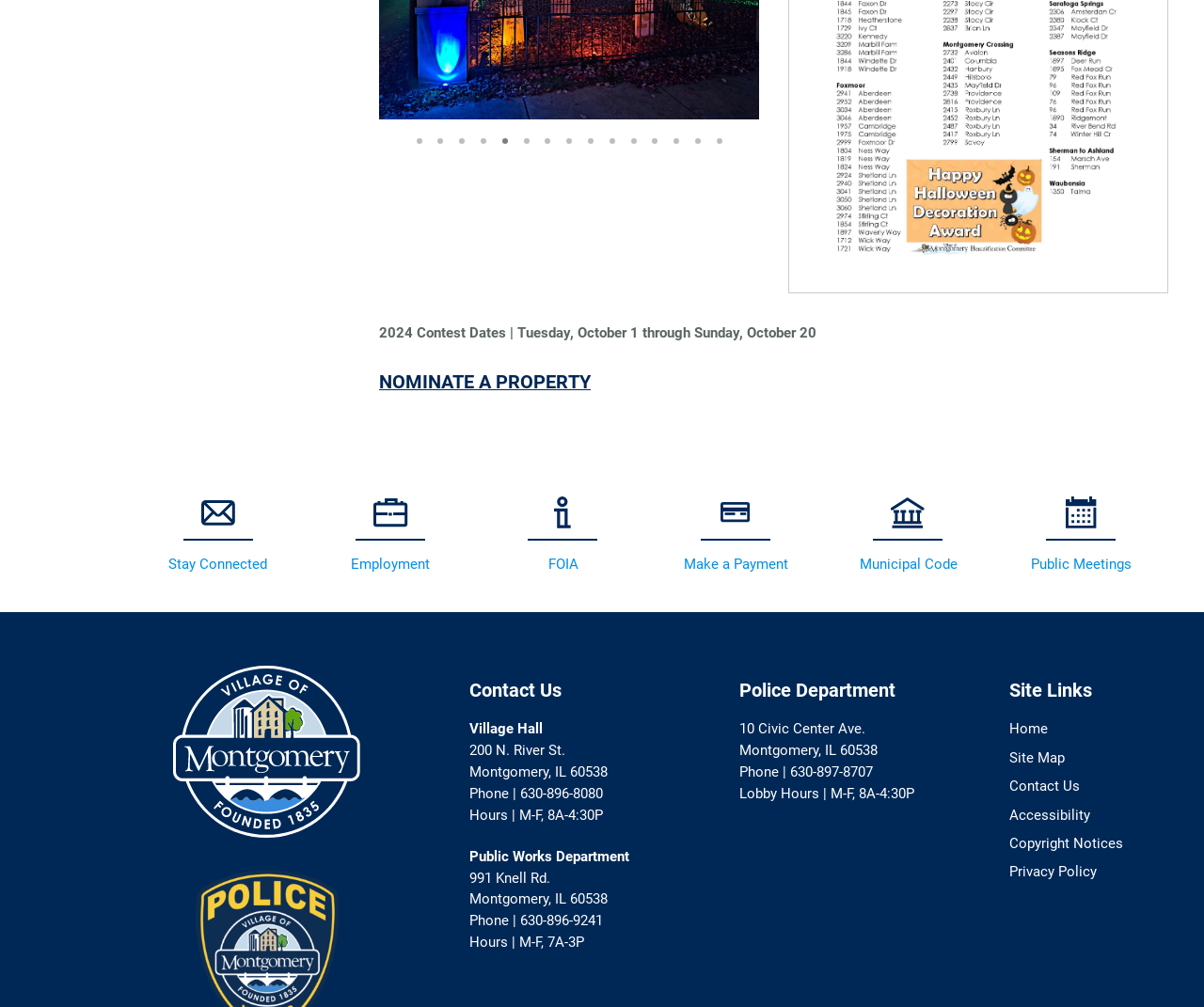Could you find the bounding box coordinates of the clickable area to complete this instruction: "Make a payment"?

[0.539, 0.474, 0.683, 0.575]